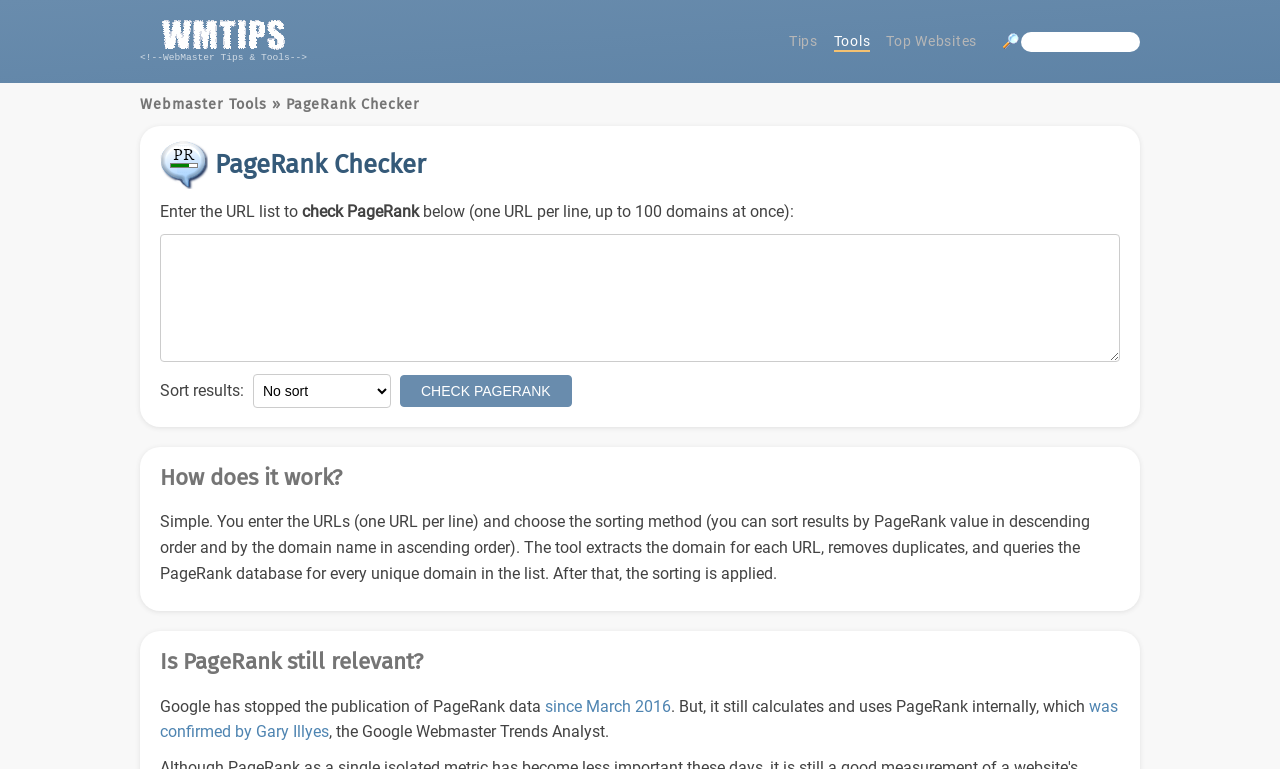What are the two sorting options for the results?
Carefully examine the image and provide a detailed answer to the question.

The webpage provides a combobox to sort the results, and the two options are to sort by PageRank value in descending order and by the domain name in ascending order.